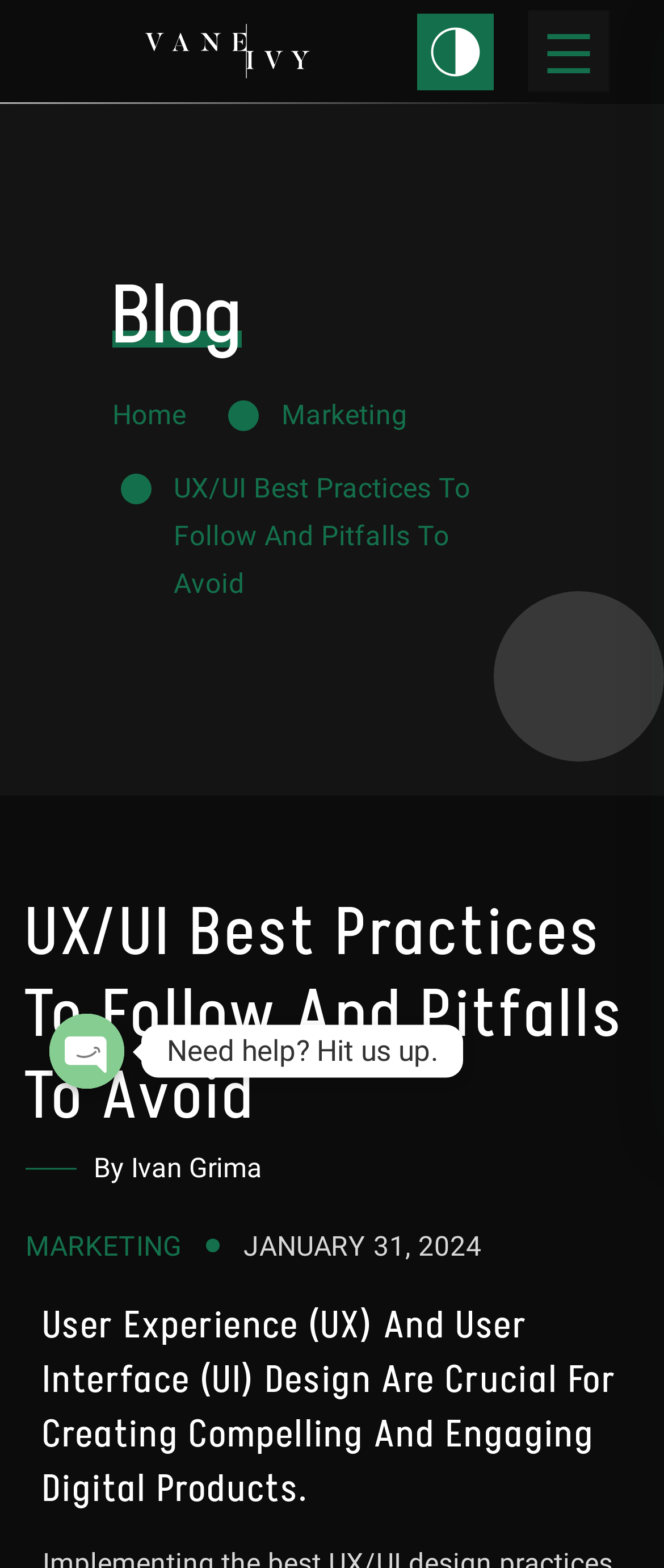Give a detailed account of the webpage, highlighting key information.

This webpage is about UX/UI best practices and pitfalls to avoid. At the top left, there is a link to "qreate" accompanied by an image. To the right of this, there is another link with an image. Below these links, there is a navigation menu labeled "Main menu" with an "Open menu" button. 

On the left side of the page, there is a heading that reads "Blog" and a navigation breadcrumb trail that shows the current page's location. The breadcrumb trail includes links to "Home" and "Marketing". 

The main content of the page is headed by a title that reads "UX/UI Best Practices To Follow And Pitfalls To Avoid" and is accompanied by a link to the same title. Below this, there is a byline that reads "By Ivan Grima" and a category label that reads "MARKETING". The date "JANUARY 31, 2024" is also displayed. 

The main article begins with a heading that reads "User Experience (UX) And User Interface (UI) Design Are Crucial For Creating Compelling And Engaging Digital Products." 

On the right side of the page, there are links to "Whatsapp" and "Telegram", each accompanied by an image. Below these, there is a text that reads "Need help? Hit us up." and a button labeled "Open chaty" accompanied by an image.